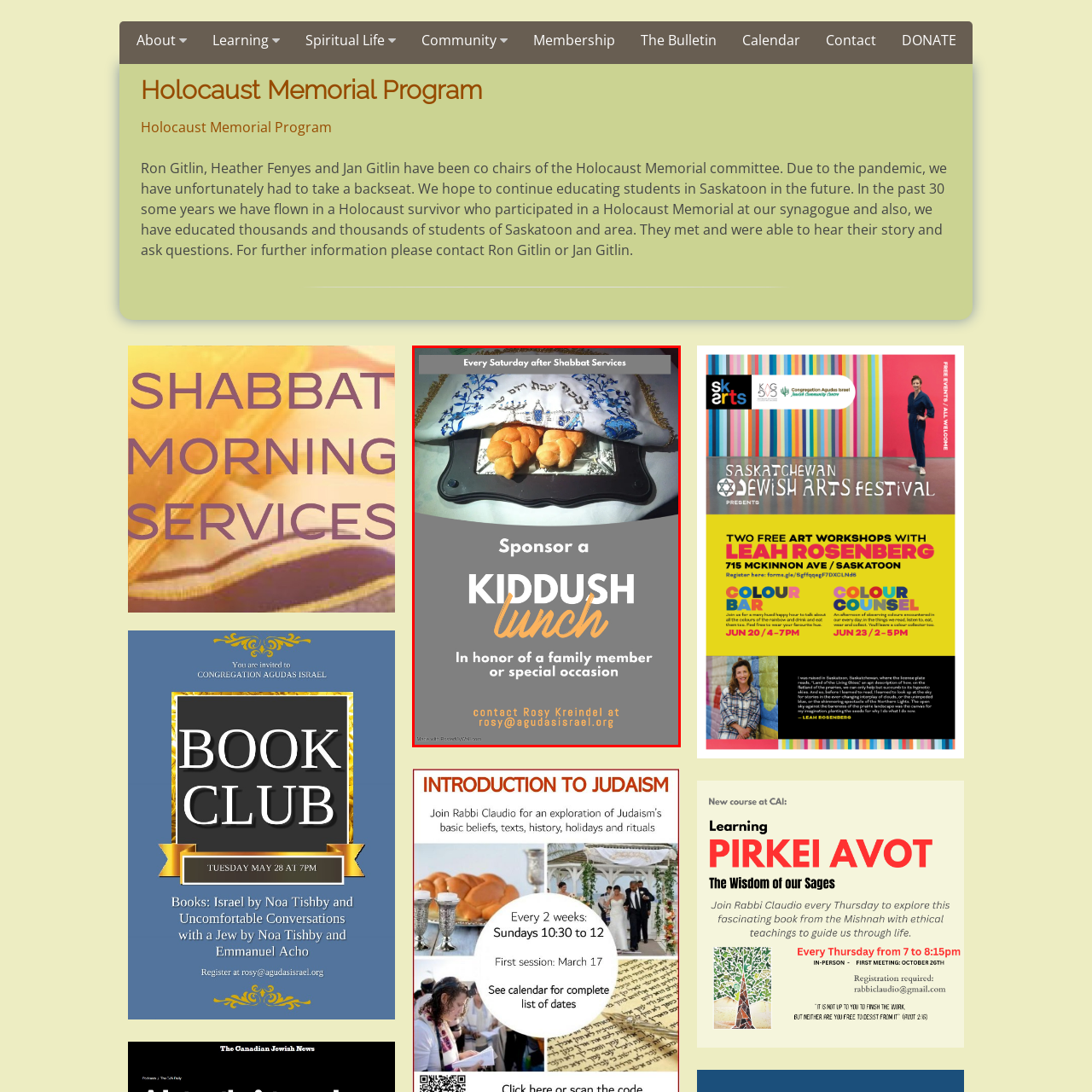Who to contact for sponsorship inquiries?
Please look at the image marked with a red bounding box and provide a one-word or short-phrase answer based on what you see.

Rosy Kreindel